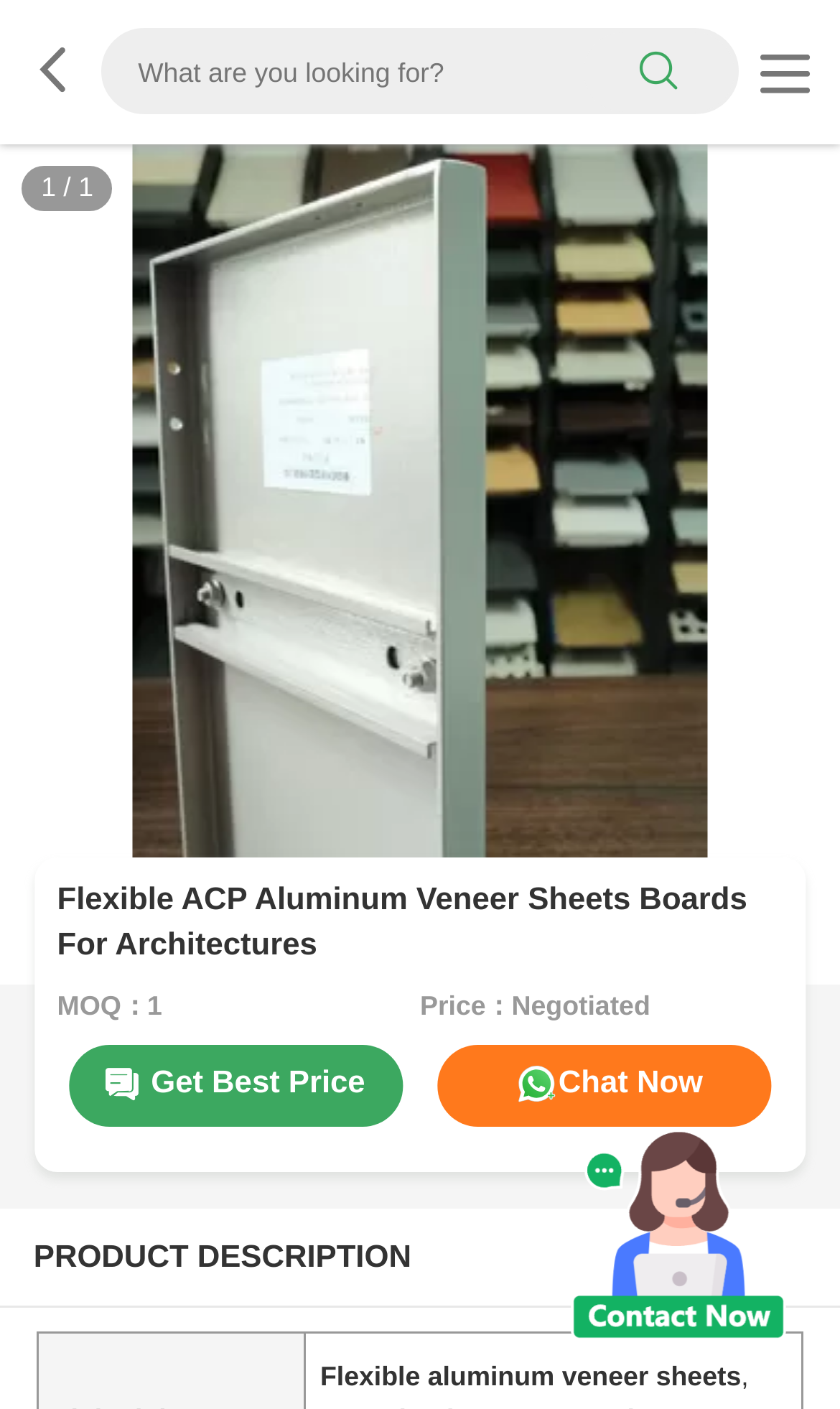Find the bounding box coordinates for the UI element that matches this description: "search".

[0.694, 0.022, 0.876, 0.079]